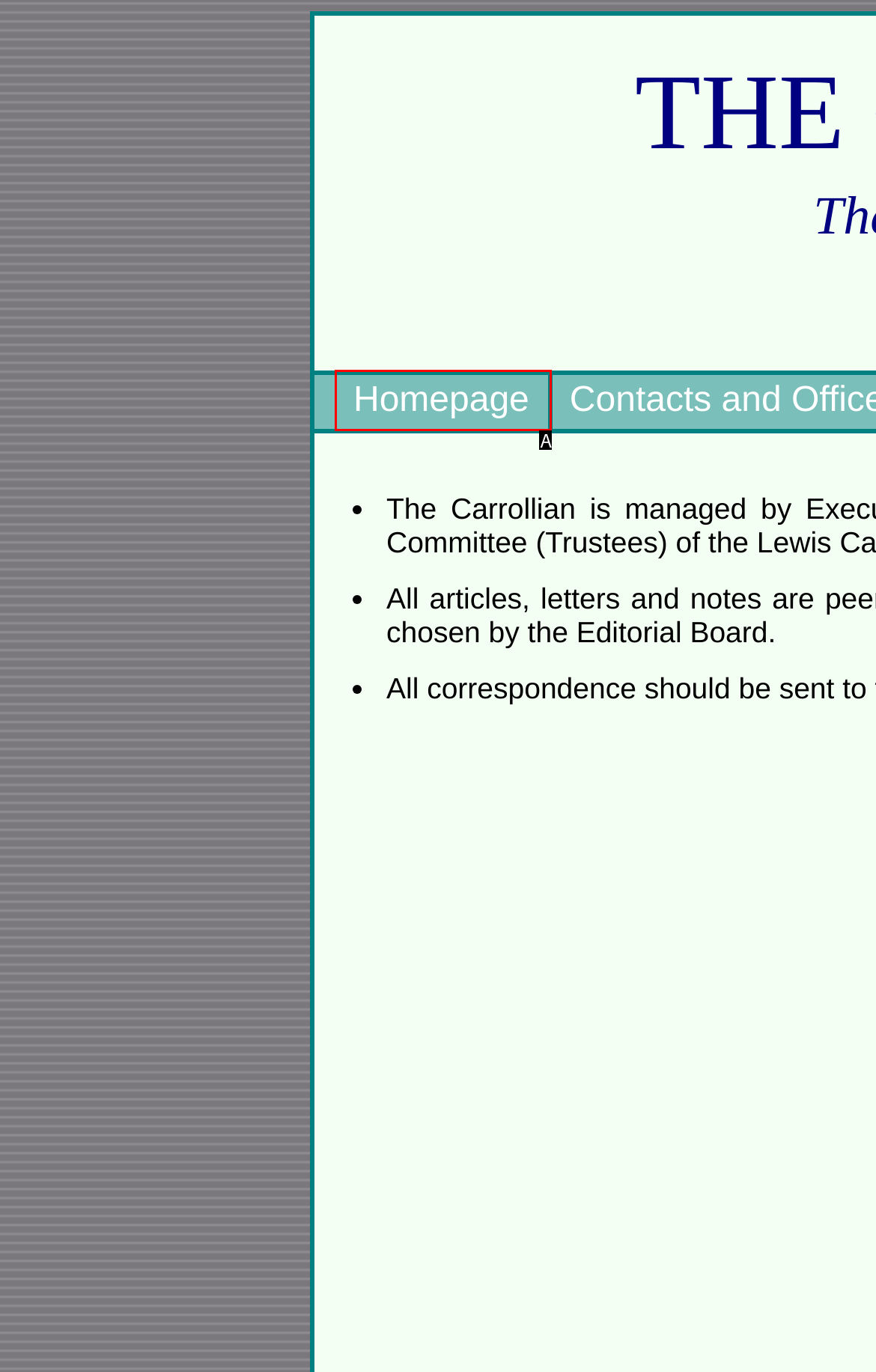Given the description: Homepage, identify the HTML element that fits best. Respond with the letter of the correct option from the choices.

A